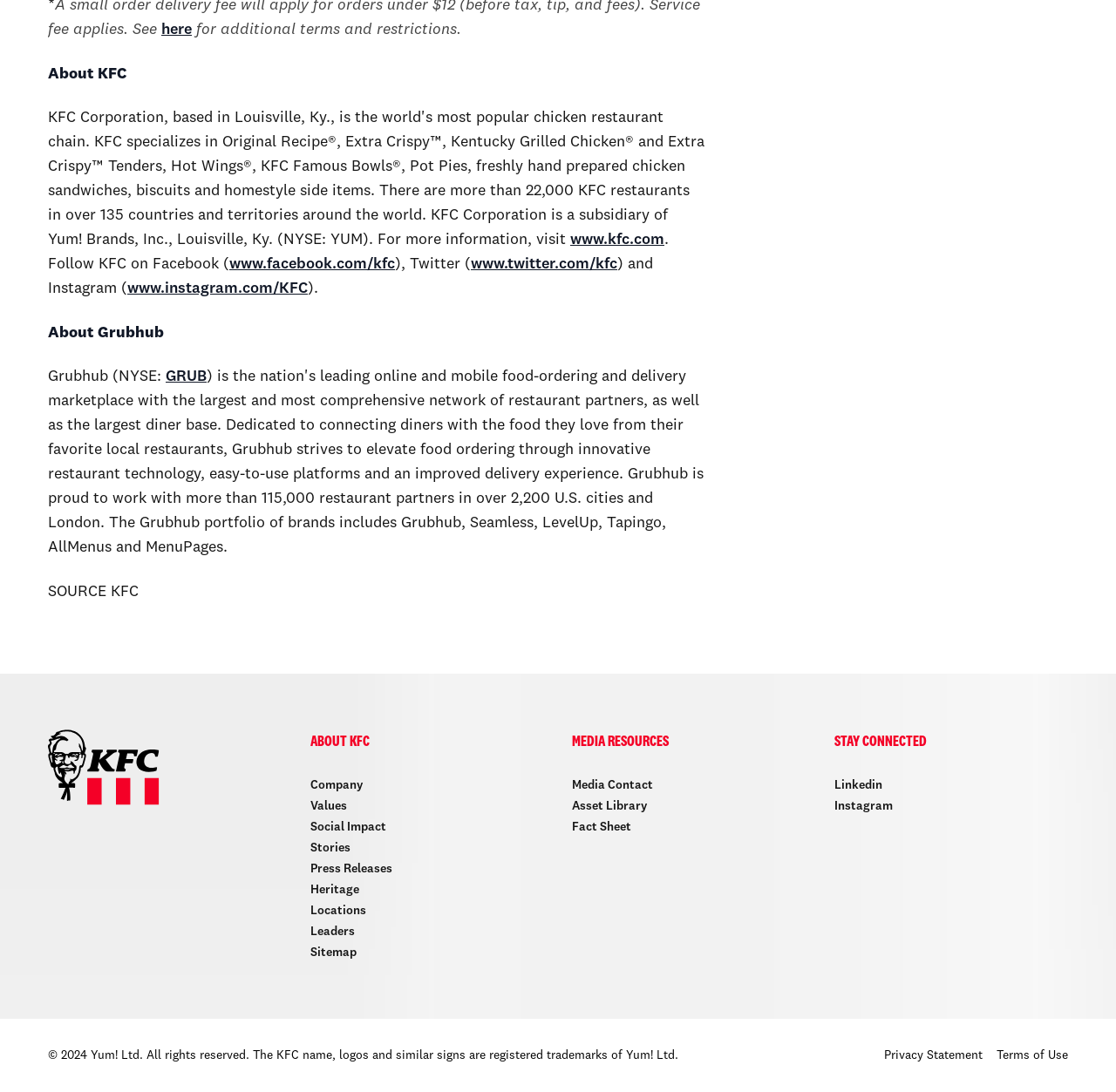Determine the bounding box coordinates of the clickable area required to perform the following instruction: "Read the privacy statement". The coordinates should be represented as four float numbers between 0 and 1: [left, top, right, bottom].

[0.792, 0.961, 0.88, 0.972]